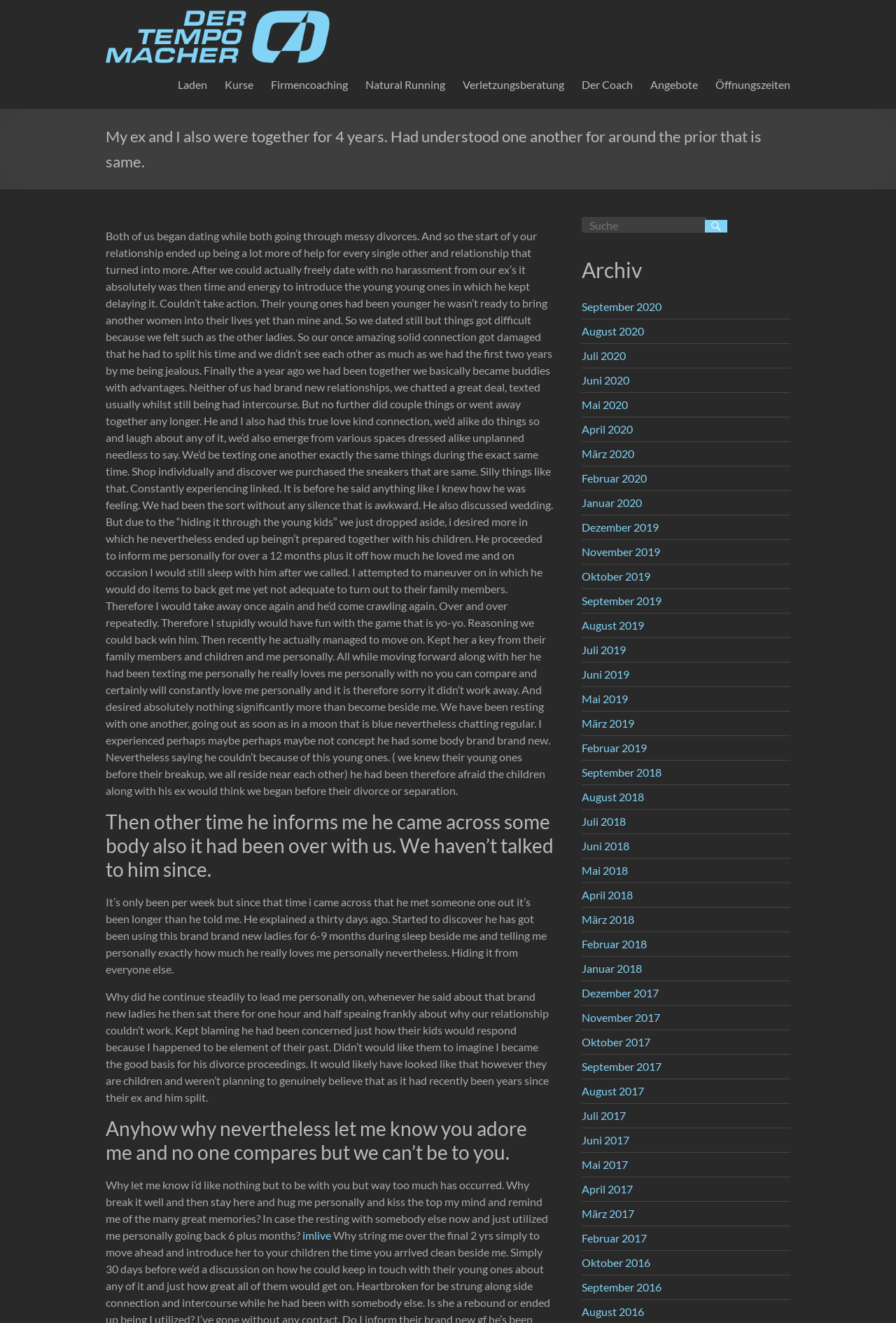Find the bounding box coordinates of the element I should click to carry out the following instruction: "Click on the 'Laden' link".

[0.198, 0.05, 0.231, 0.075]